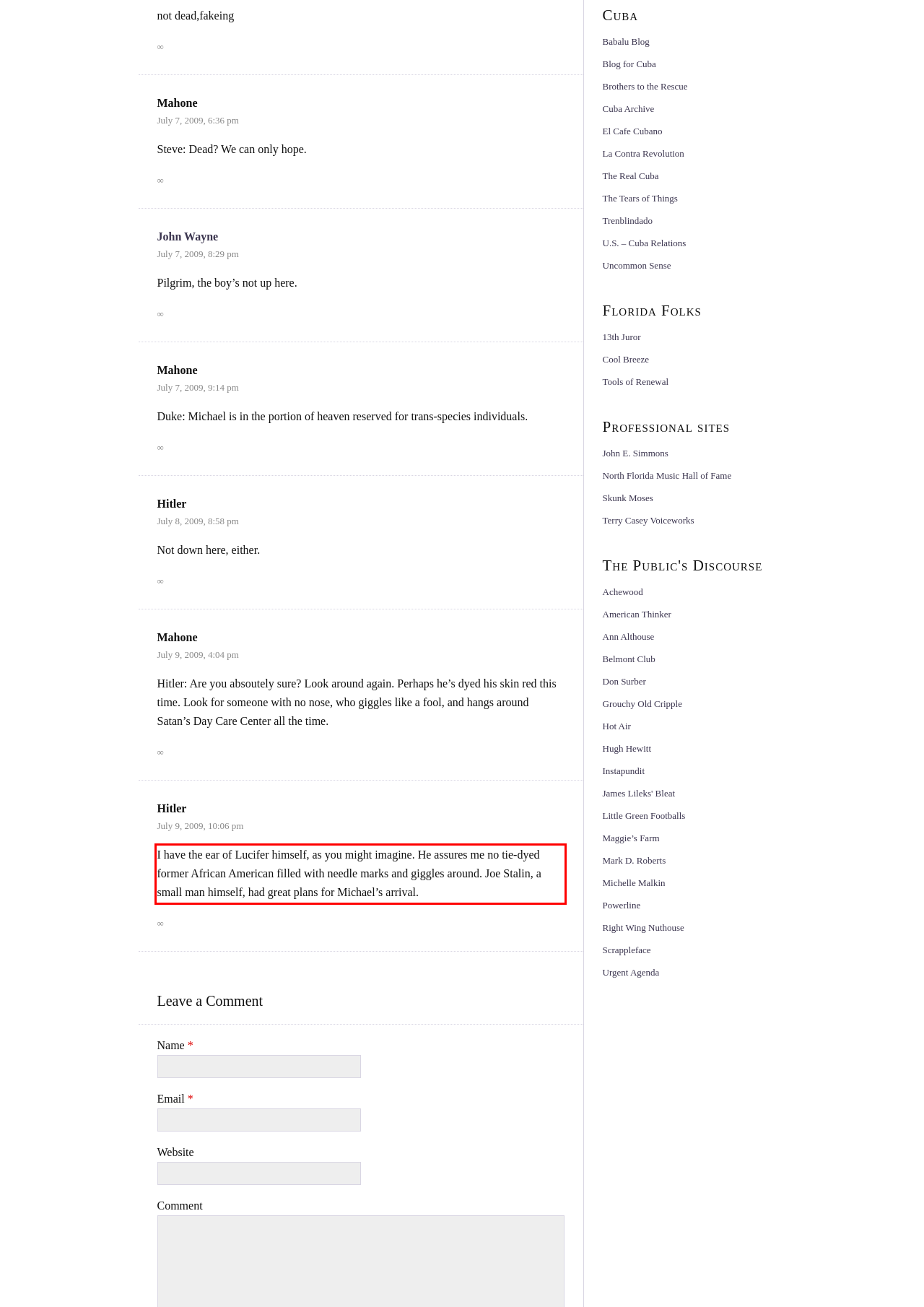Analyze the red bounding box in the provided webpage screenshot and generate the text content contained within.

I have the ear of Lucifer himself, as you might imagine. He assures me no tie-dyed former African American filled with needle marks and giggles around. Joe Stalin, a small man himself, had great plans for Michael’s arrival.